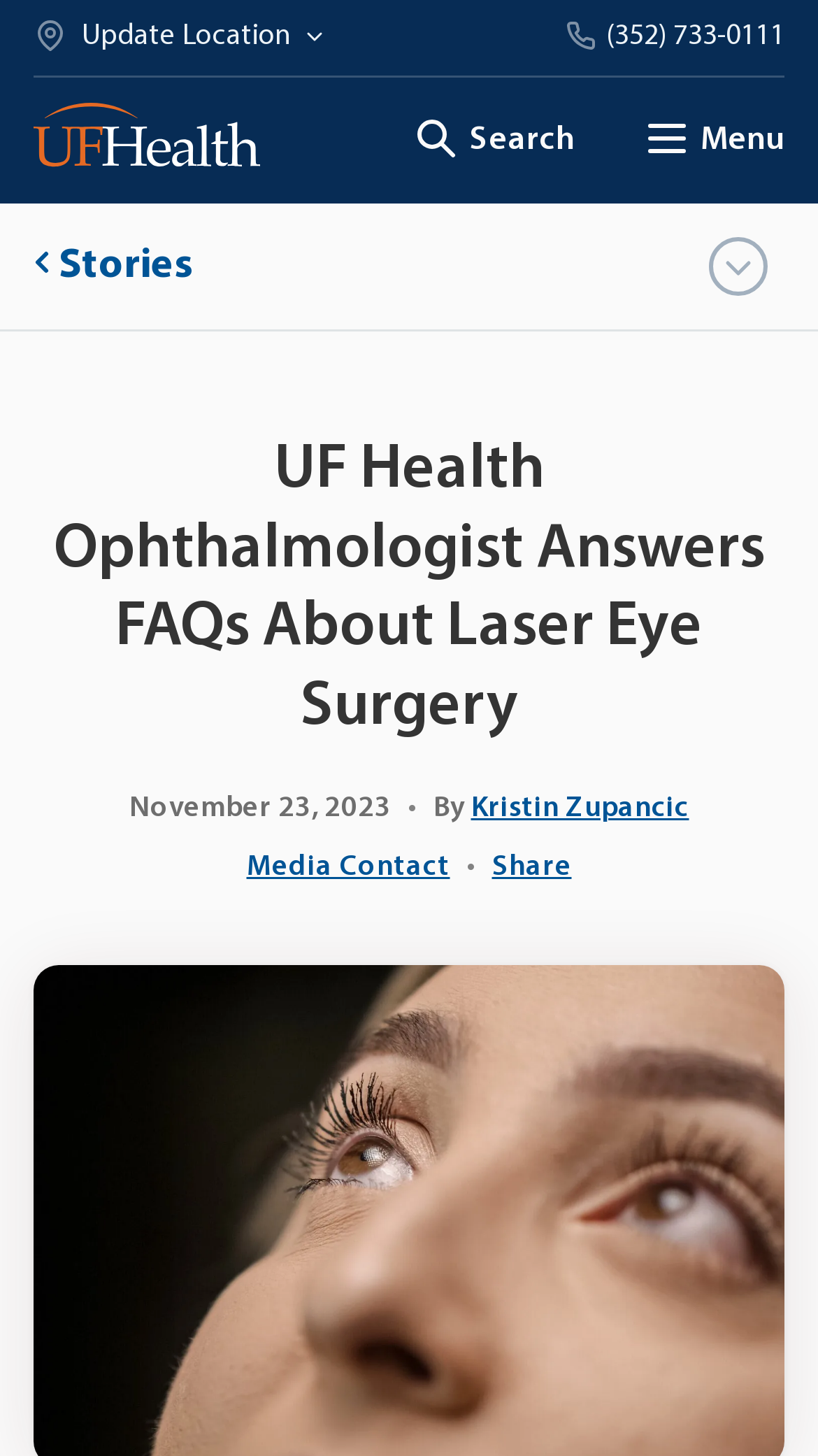Please locate the bounding box coordinates of the element that should be clicked to complete the given instruction: "Share the article".

[0.601, 0.585, 0.699, 0.607]